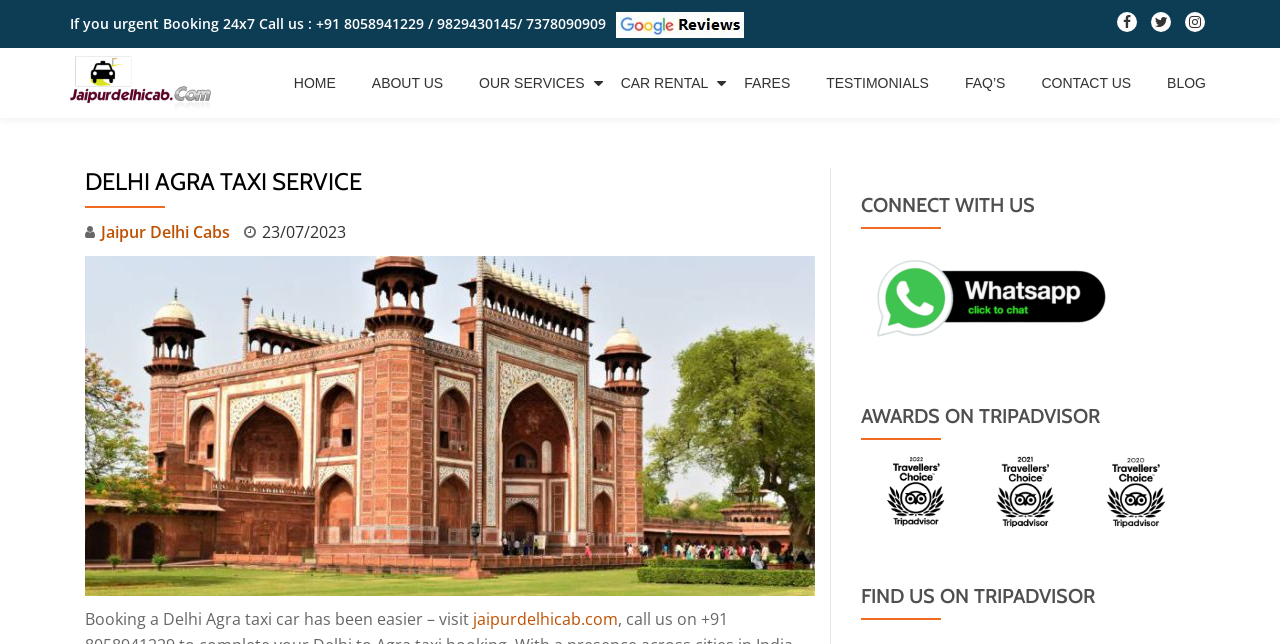Answer the question below with a single word or a brief phrase: 
What is the website URL for booking a Delhi Agra taxi?

jaipurdelhicab.com